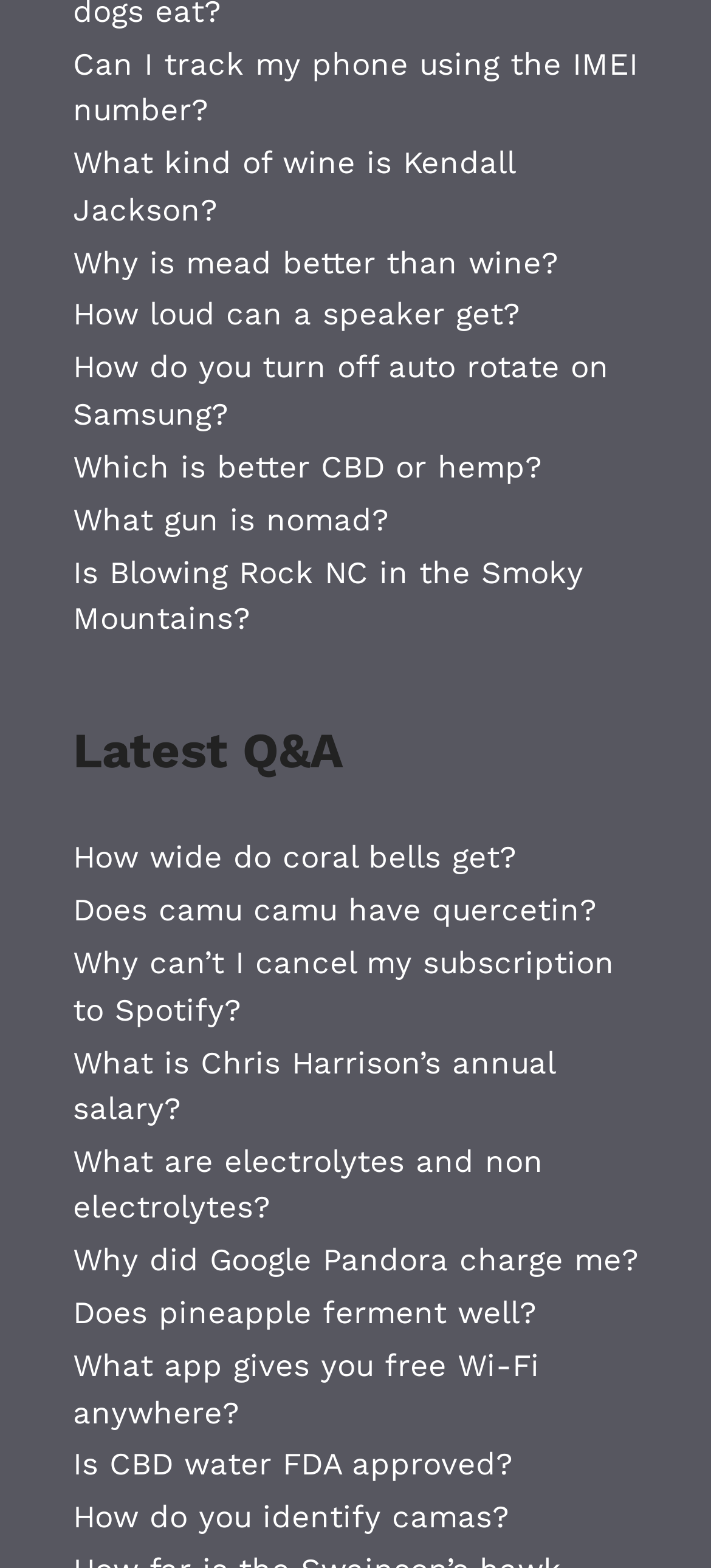Answer in one word or a short phrase: 
What is the topic of the first article?

Tracking phone using IMEI number